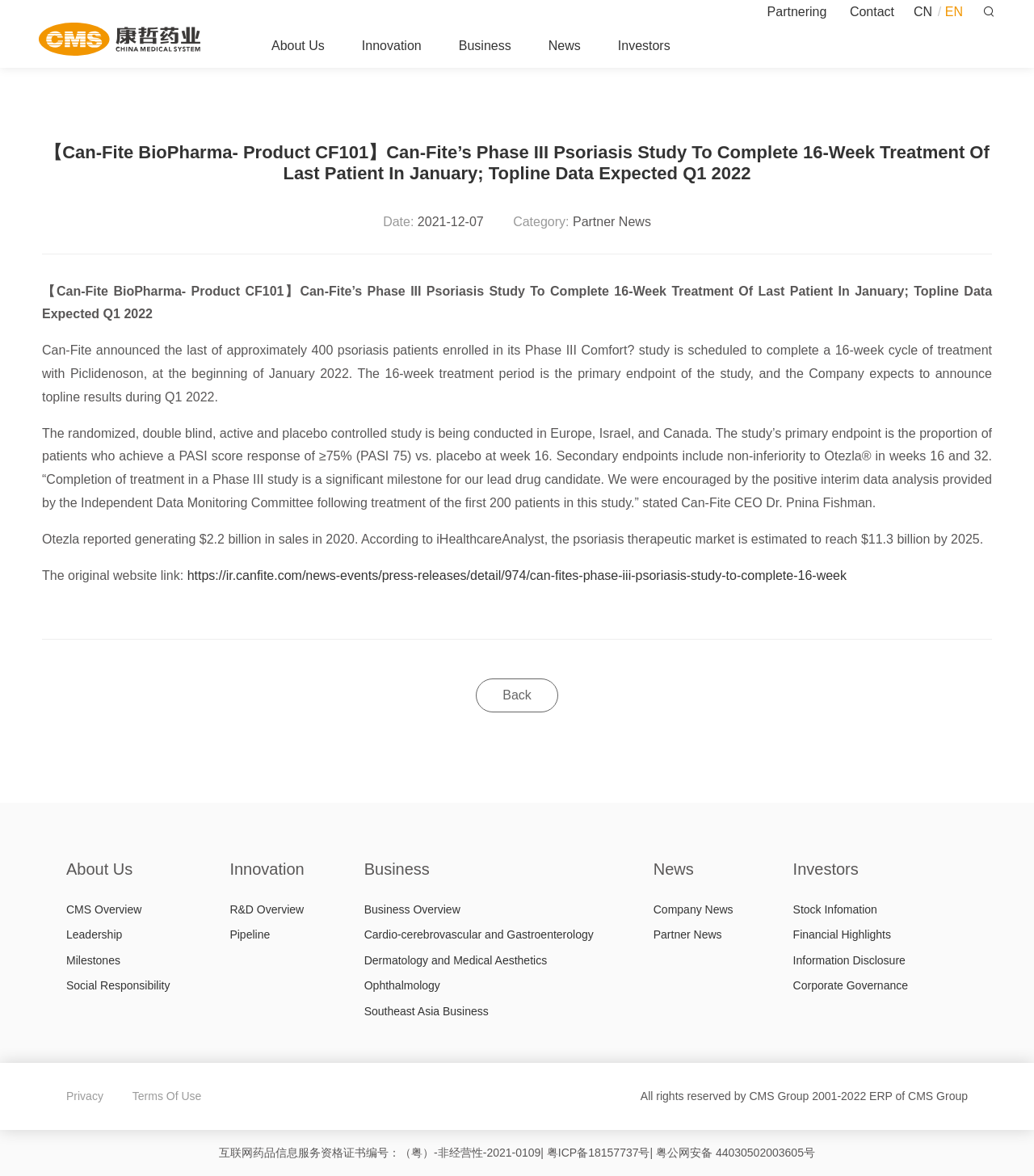Extract the text of the main heading from the webpage.

【Can-Fite BioPharma- Product CF101】Can-Fite’s Phase III Psoriasis Study To Complete 16-Week Treatment Of Last Patient In January; Topline Data Expected Q1 2022